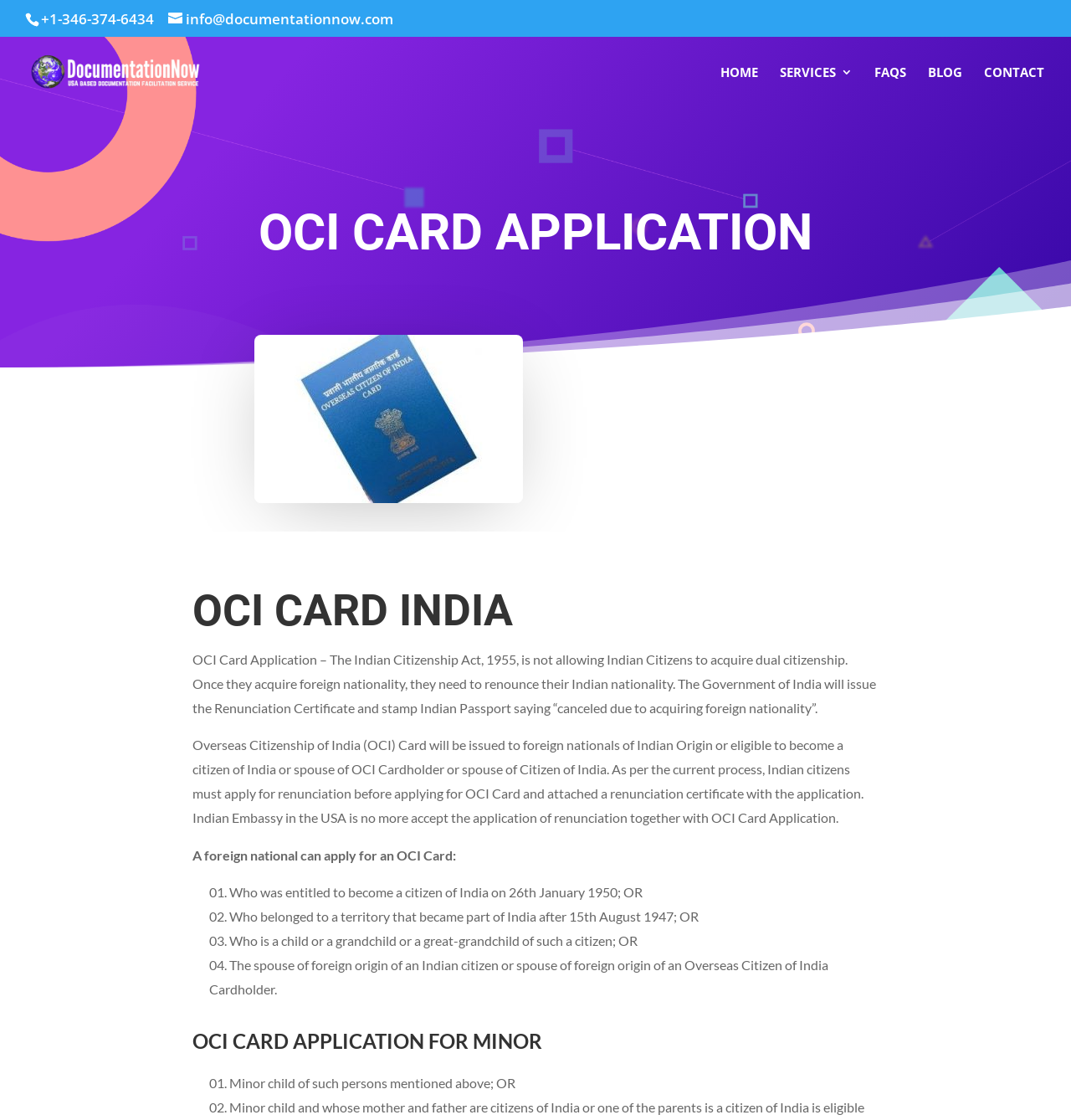Locate the heading on the webpage and return its text.

OCI CARD APPLICATION